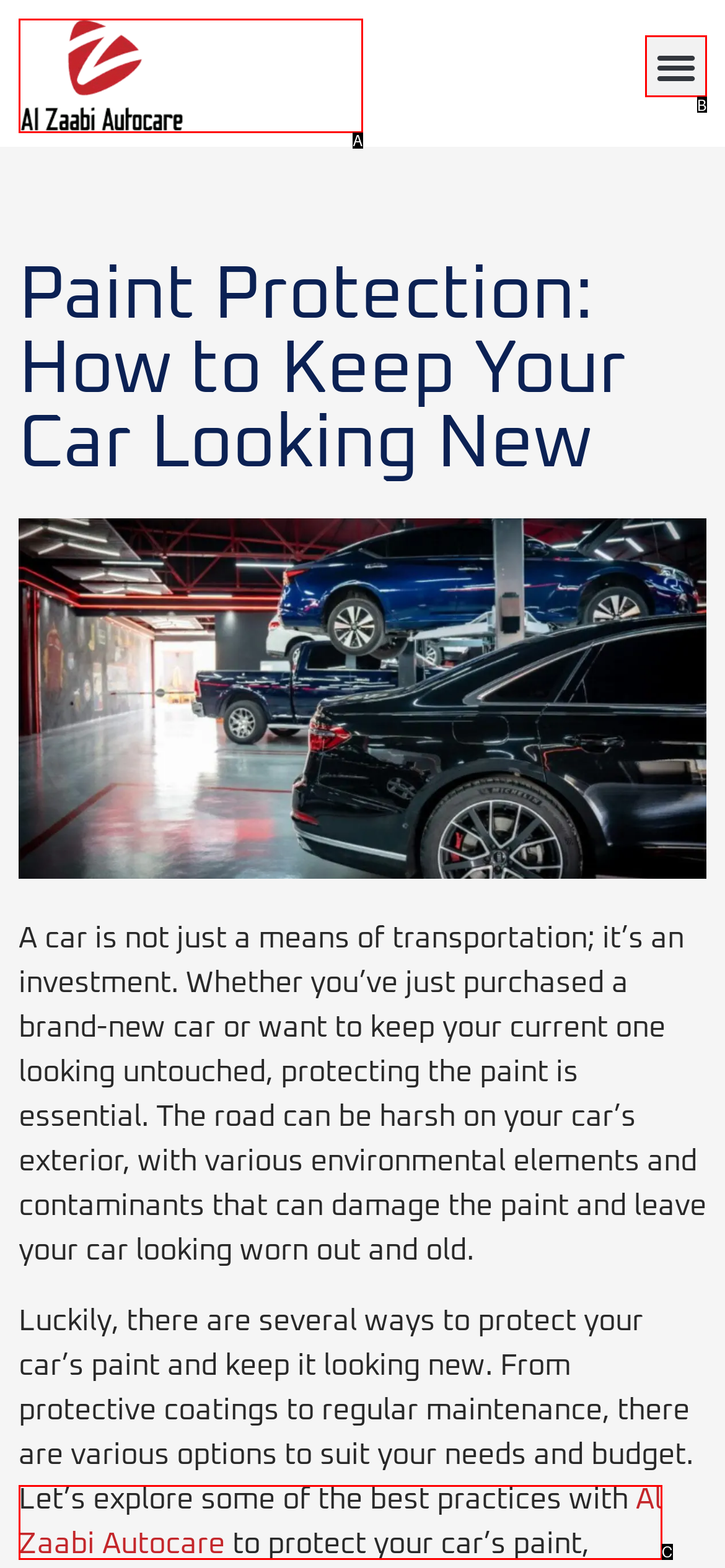From the given choices, indicate the option that best matches: Al Zaabi Autocare
State the letter of the chosen option directly.

C